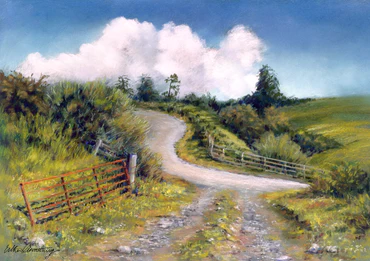Please provide a comprehensive response to the question below by analyzing the image: 
What is the size of the mounted print?

The caption states that the mounted print measures 13cm x 8cm, which is the size of the artwork.